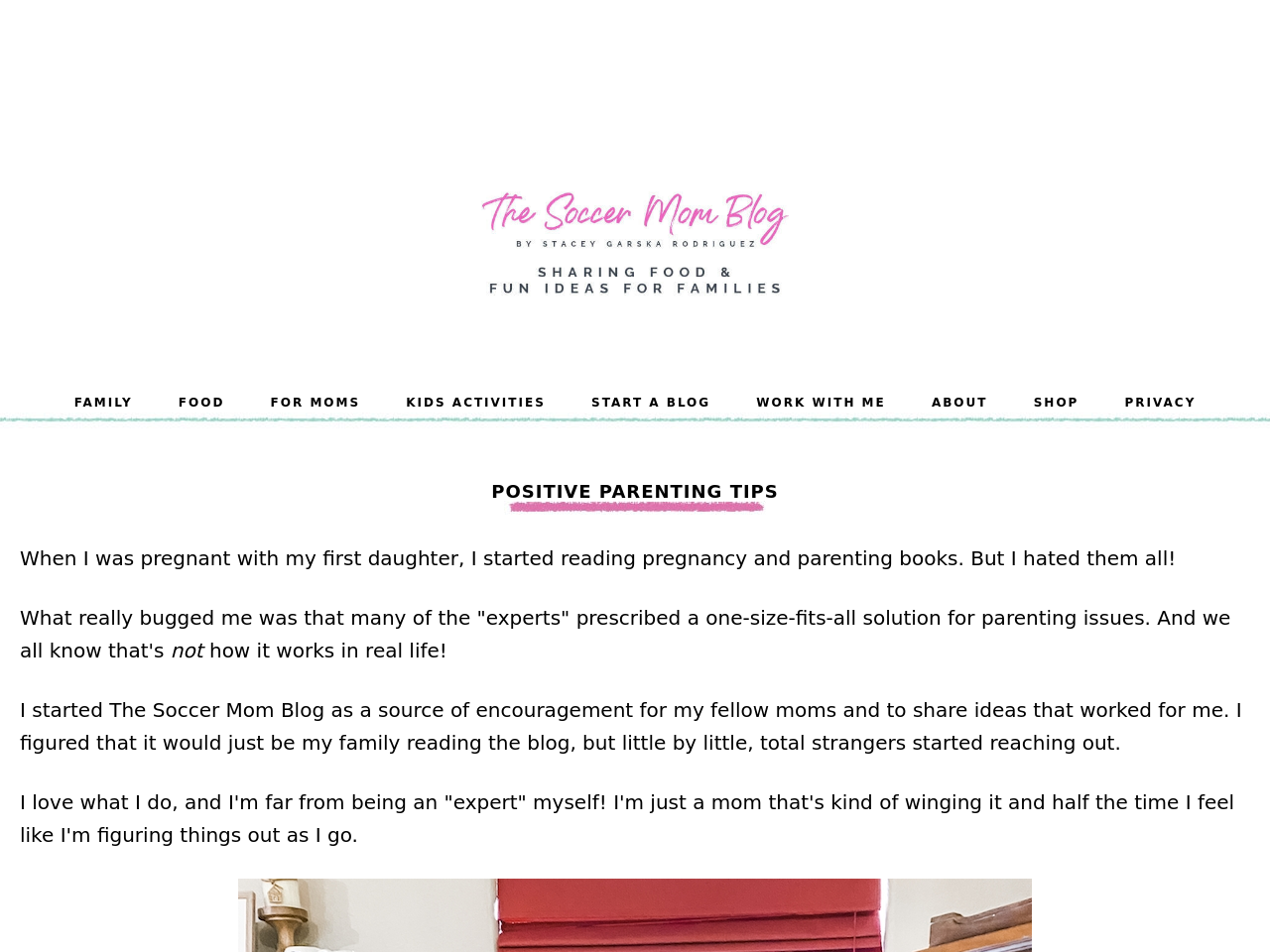Determine which piece of text is the heading of the webpage and provide it.

POSITIVE PARENTING TIPS